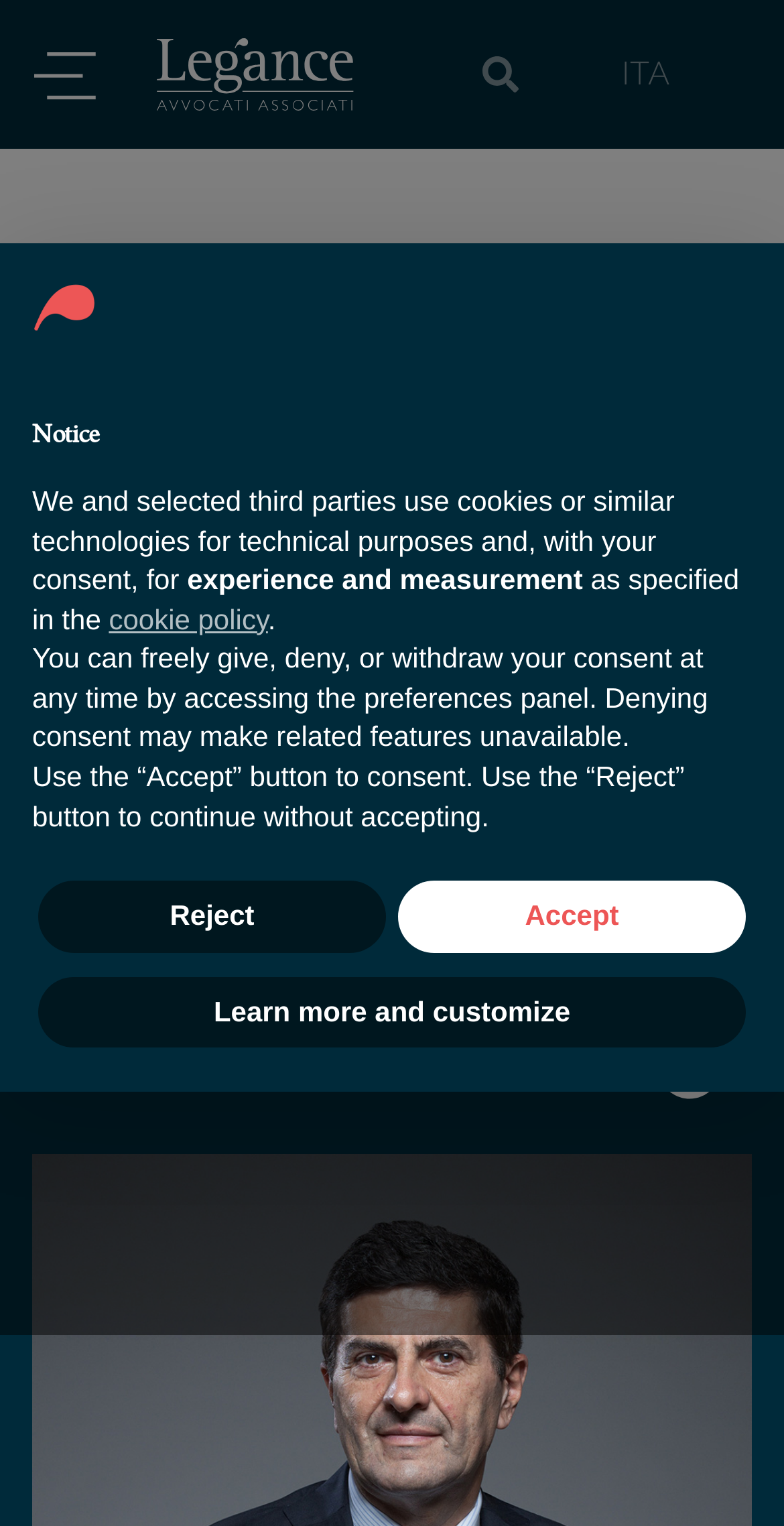Find the bounding box coordinates of the clickable region needed to perform the following instruction: "View Rome office". The coordinates should be provided as four float numbers between 0 and 1, i.e., [left, top, right, bottom].

[0.195, 0.547, 0.323, 0.575]